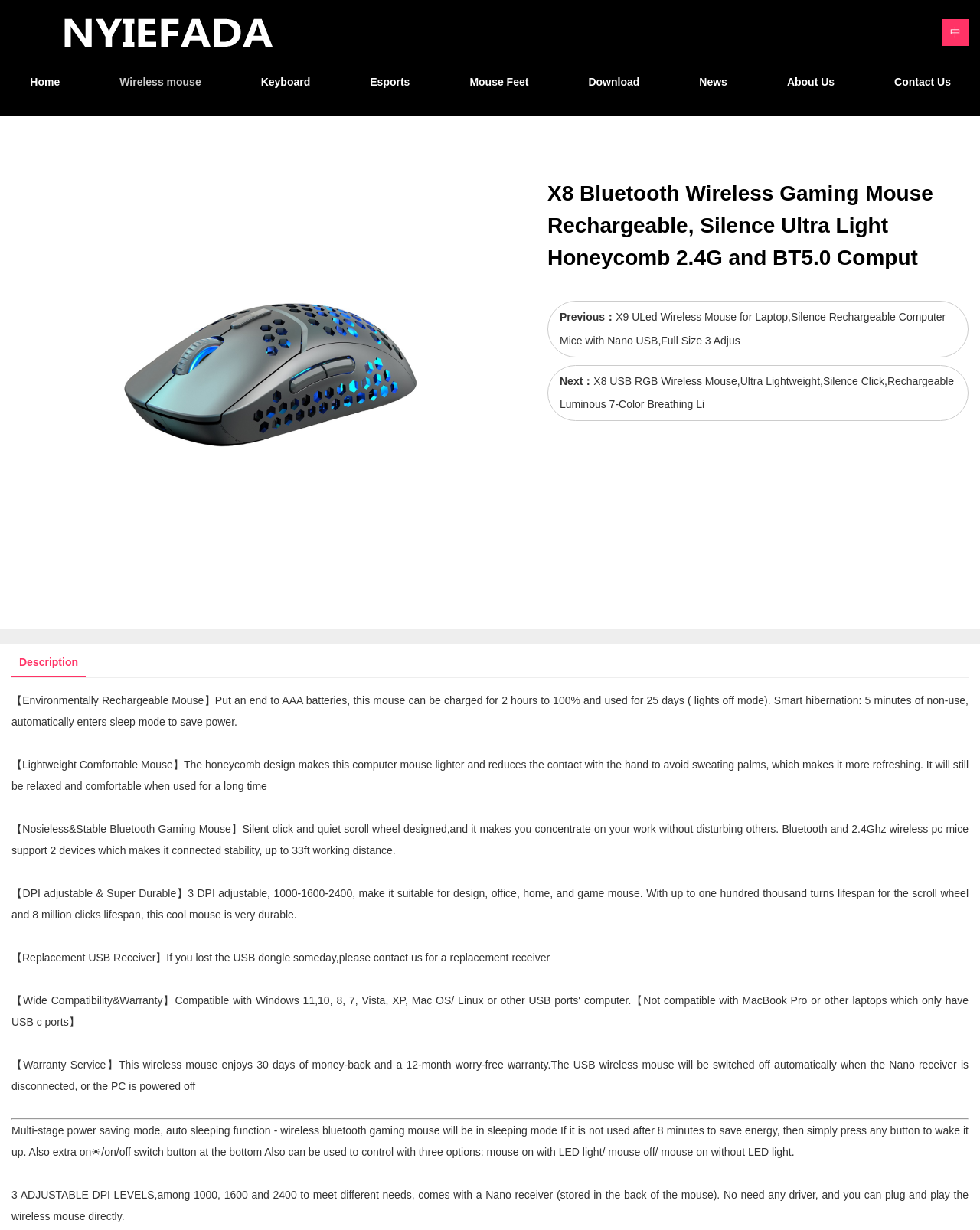Identify the bounding box of the UI element that matches this description: "ABOUT US".

None